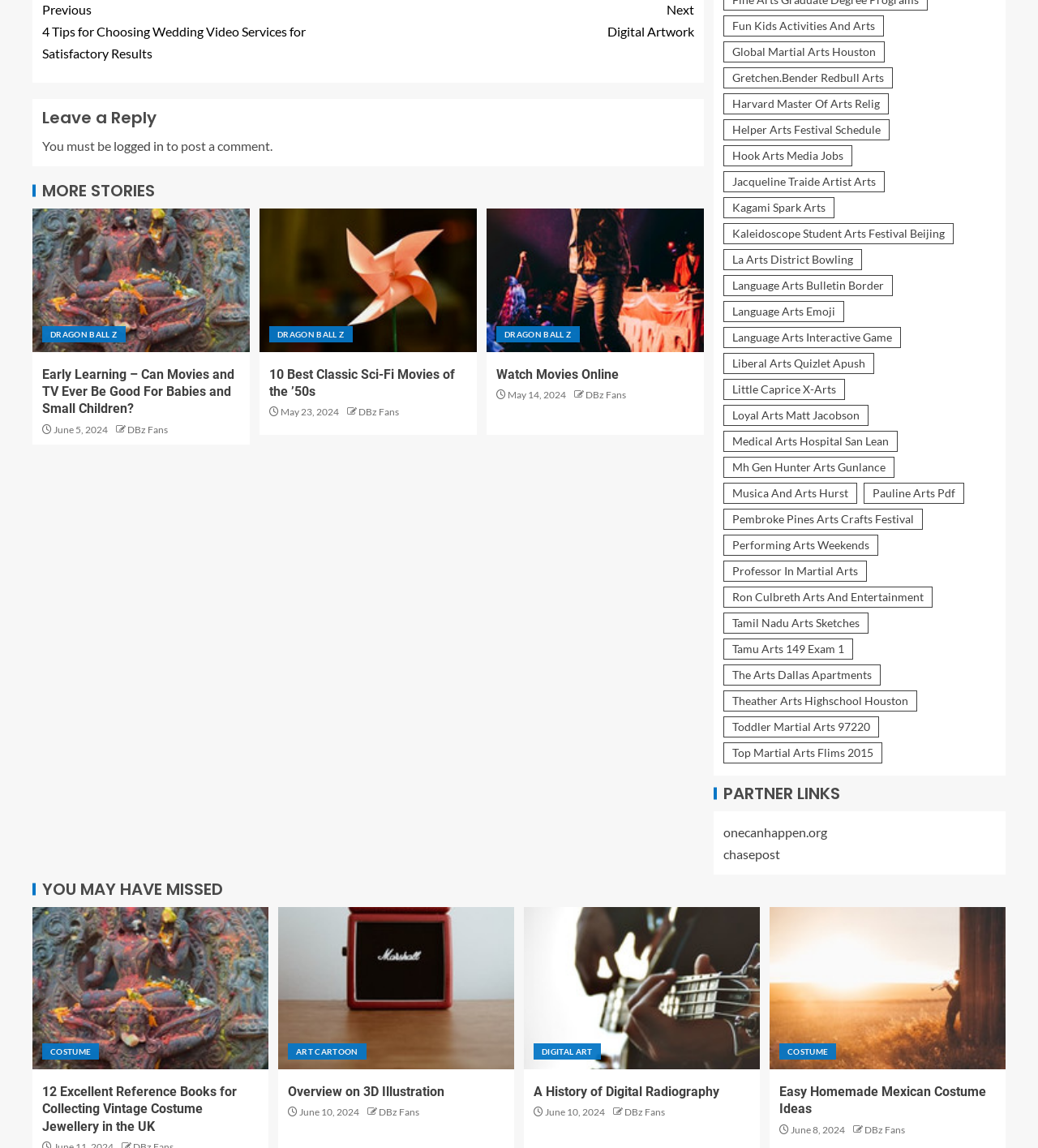Could you determine the bounding box coordinates of the clickable element to complete the instruction: "read 'Early Learning – Can Movies and TV Ever Be Good For Babies and Small Children?'"? Provide the coordinates as four float numbers between 0 and 1, i.e., [left, top, right, bottom].

[0.041, 0.319, 0.231, 0.364]